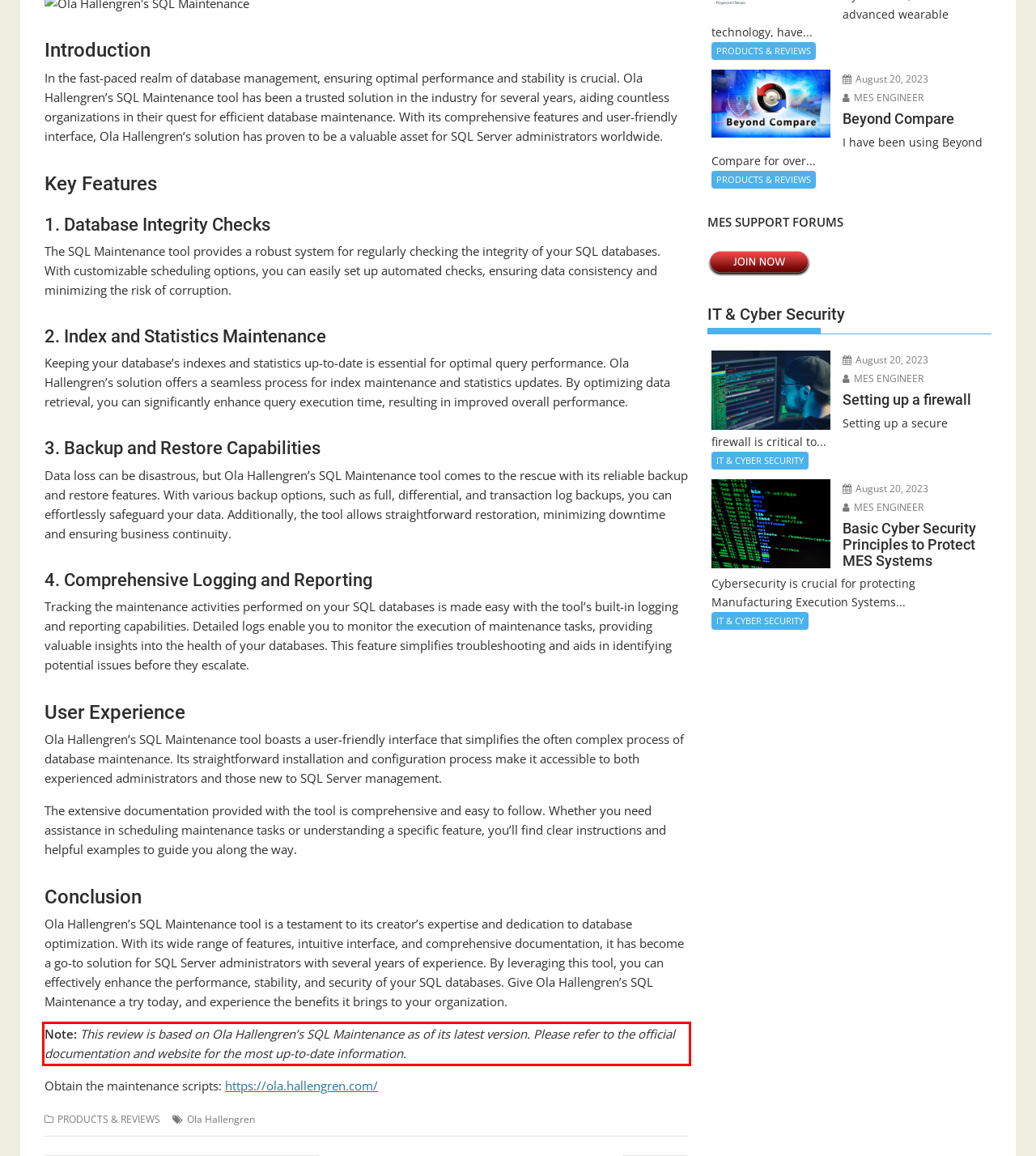You are provided with a webpage screenshot that includes a red rectangle bounding box. Extract the text content from within the bounding box using OCR.

Note: This review is based on Ola Hallengren’s SQL Maintenance as of its latest version. Please refer to the official documentation and website for the most up-to-date information.